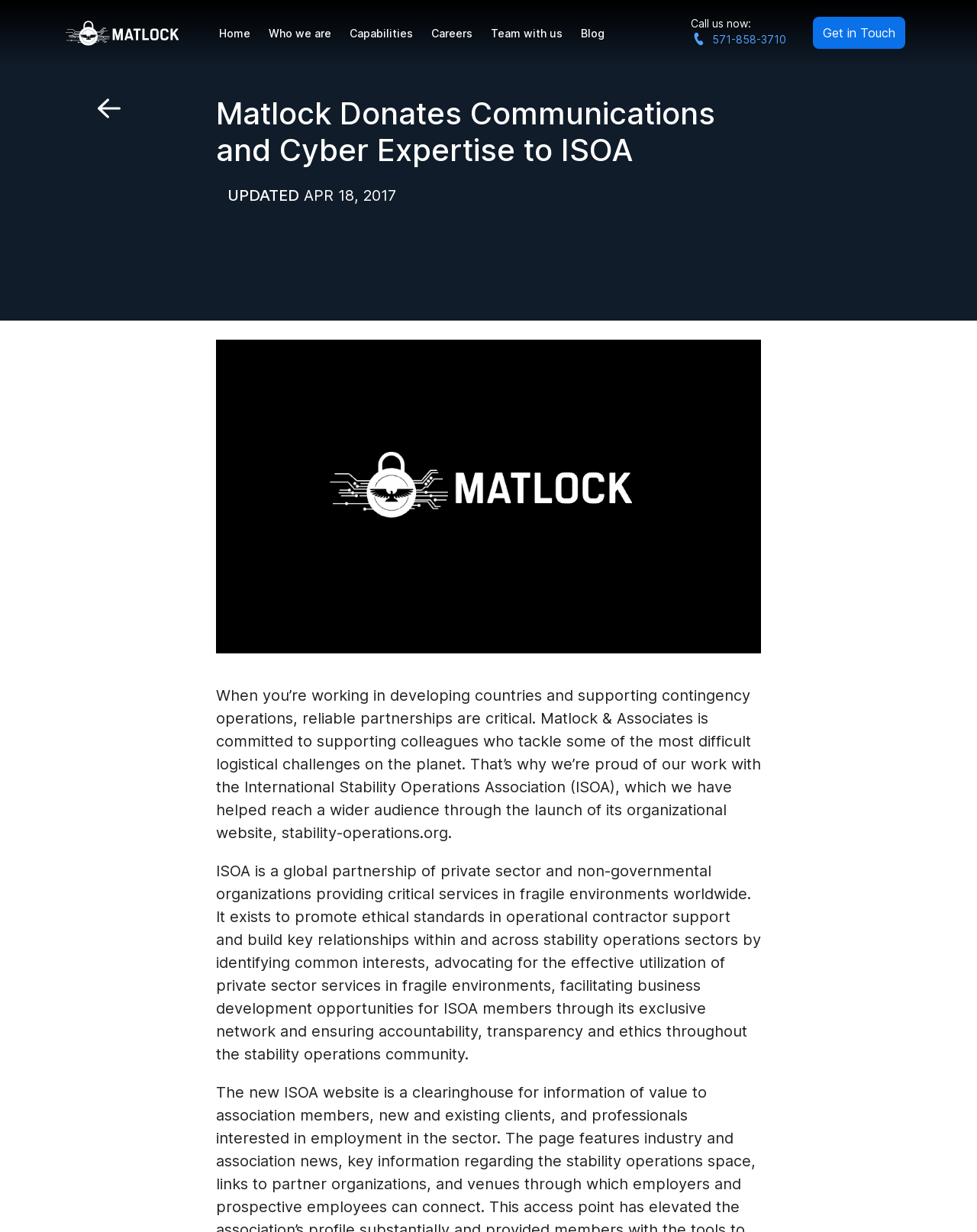What is the date of the updated article?
Answer the question in as much detail as possible.

The date of the updated article can be found in the main content of the webpage, above the main text, where it is written 'UPDATED APR 18, 2017'.